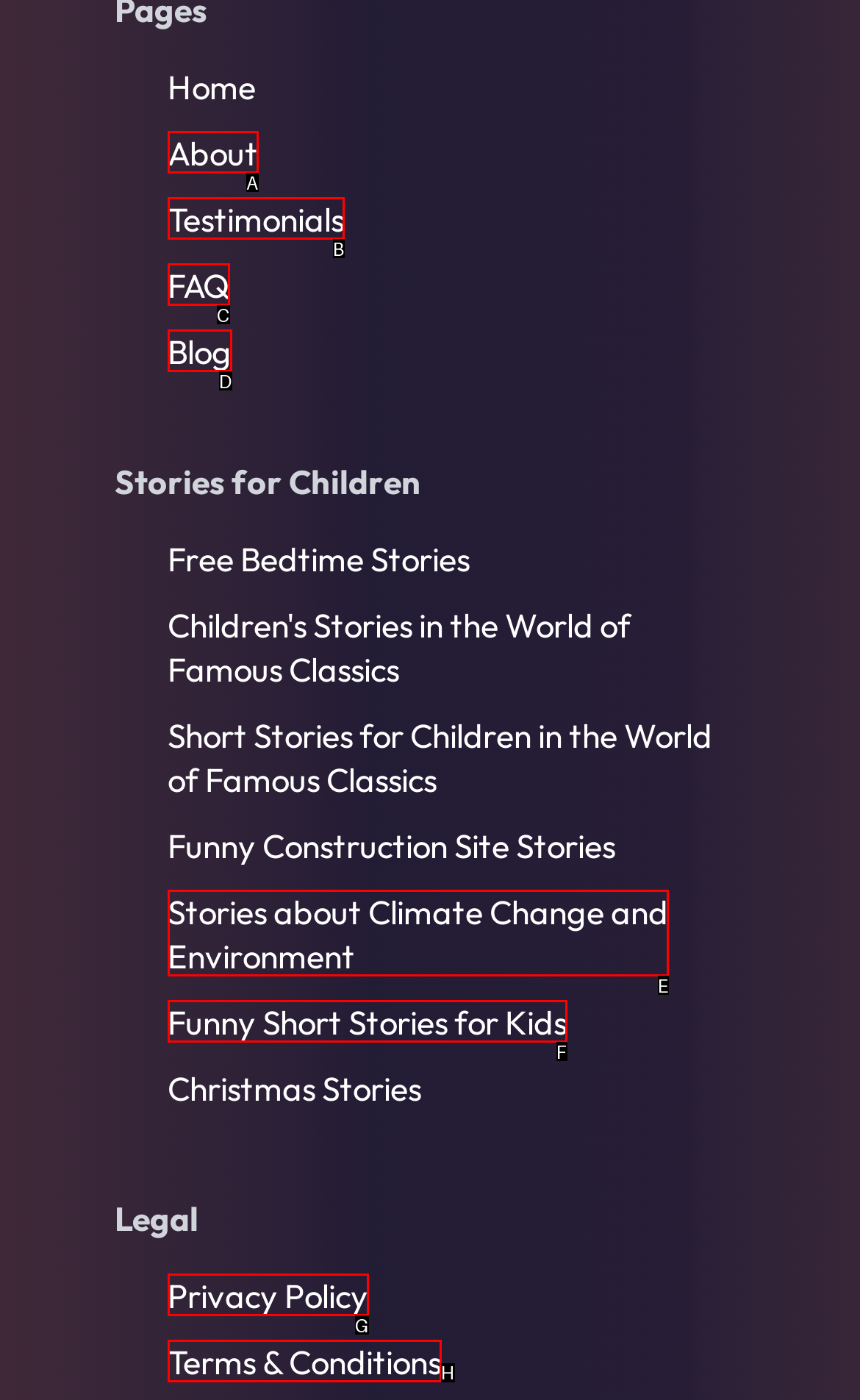Identify the correct option to click in order to accomplish the task: read about terms and conditions Provide your answer with the letter of the selected choice.

H